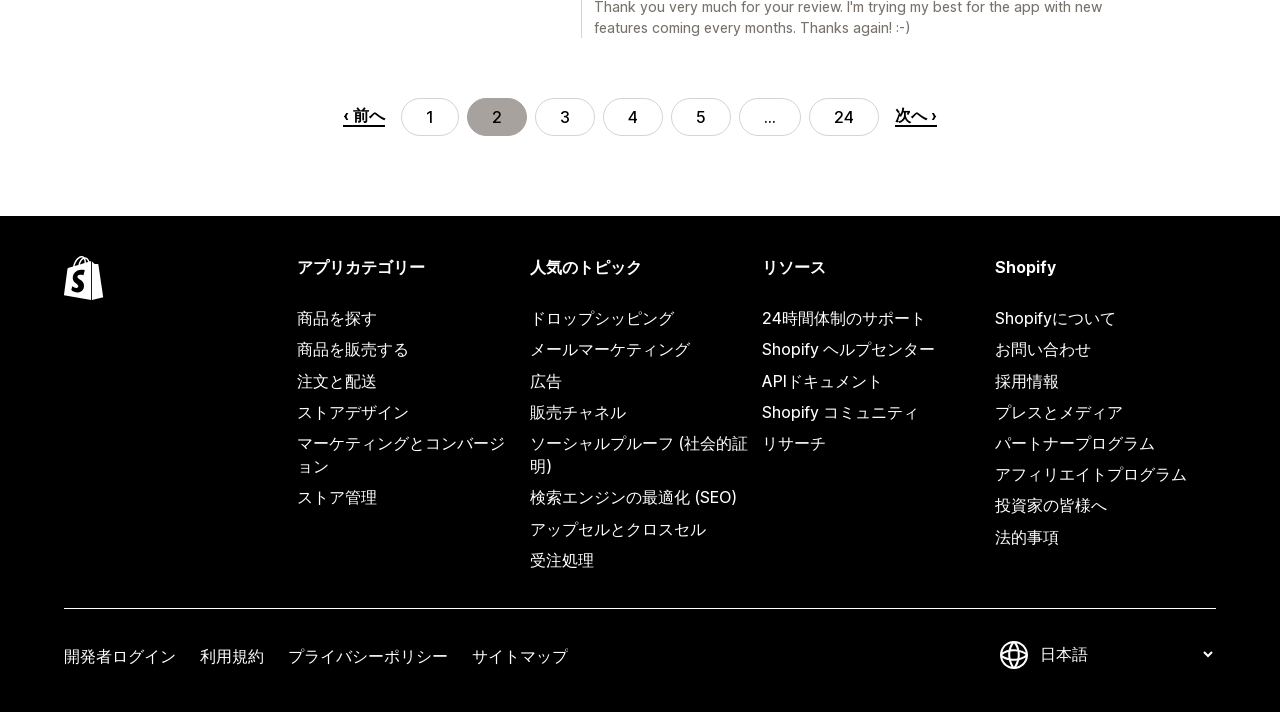Locate the bounding box coordinates of the element that should be clicked to execute the following instruction: "learn about drop shipping".

[0.414, 0.426, 0.586, 0.47]